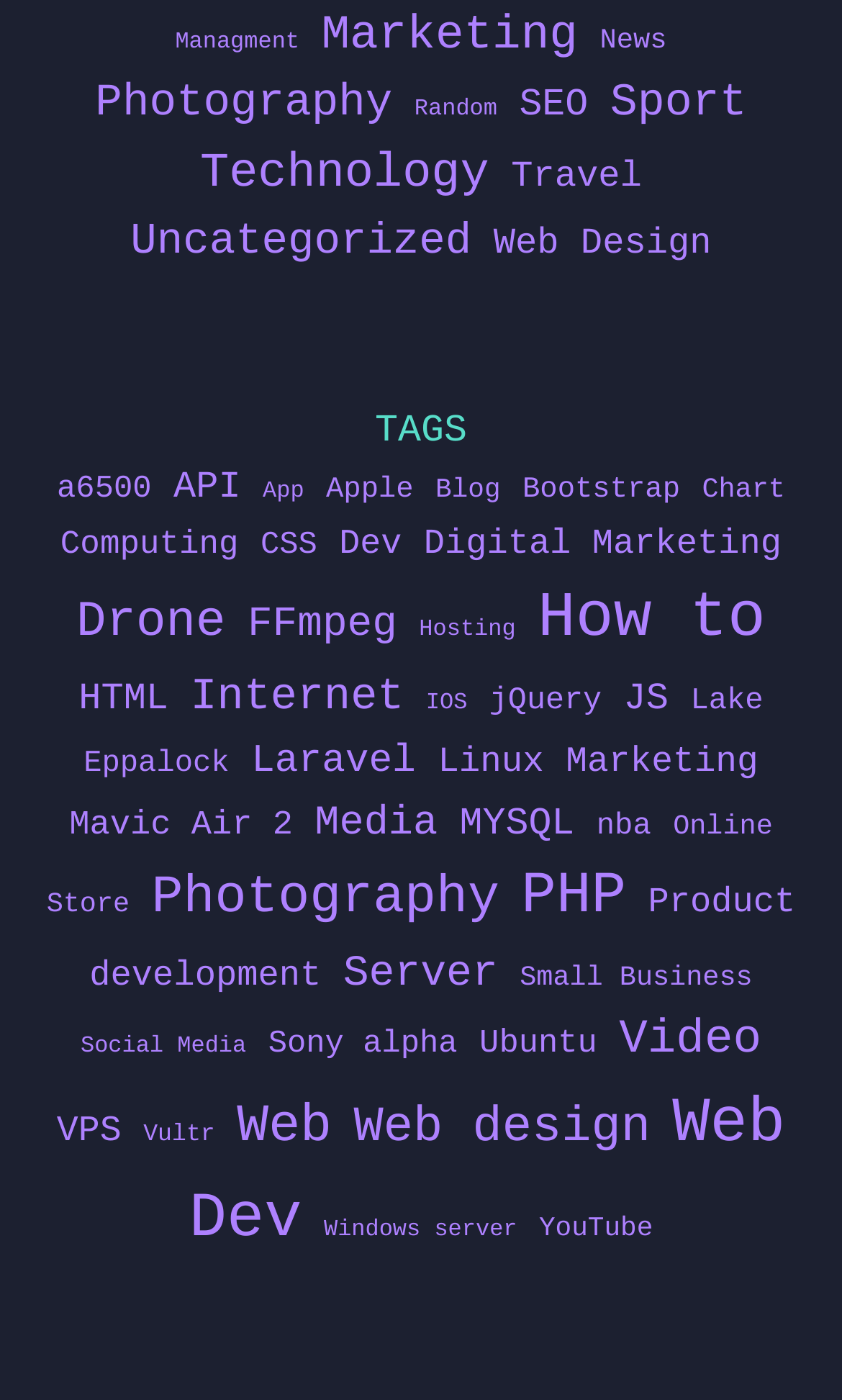How many items are related to Photography?
Please respond to the question with a detailed and well-explained answer.

I found two links related to Photography, one with 43 items and another with 160 items. I added these numbers together to get a total of 183 items related to Photography.